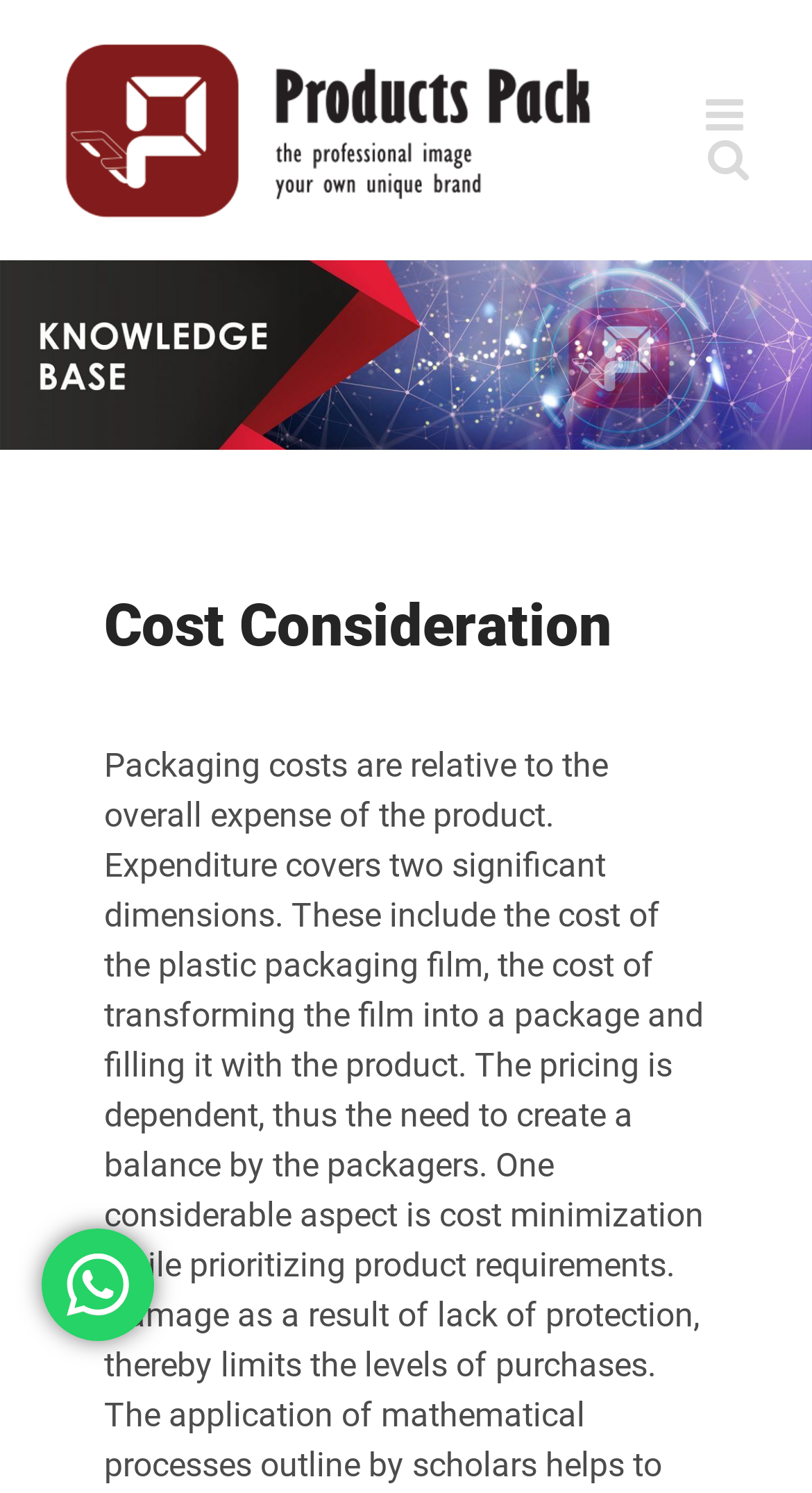Explain the webpage's layout and main content in detail.

The webpage is about cost consideration in packaging, with a focus on the overall expense of the product. At the top left corner, there is a logo of ProductsPack, which is a link. Next to the logo, there are two links: "Toggle mobile menu" and "Toggle mobile search", positioned horizontally. 

Below the logo and the links, there is a large banner image that spans the entire width of the page, with the title "Knowledge Base" on it. 

Further down, there is a heading that reads "Cost Consideration", which is centered on the page. 

At the bottom left corner, there is a generic element with the text "聯絡查詢" (which means "Contact Inquiry" in Chinese), accompanied by a small image to its right.